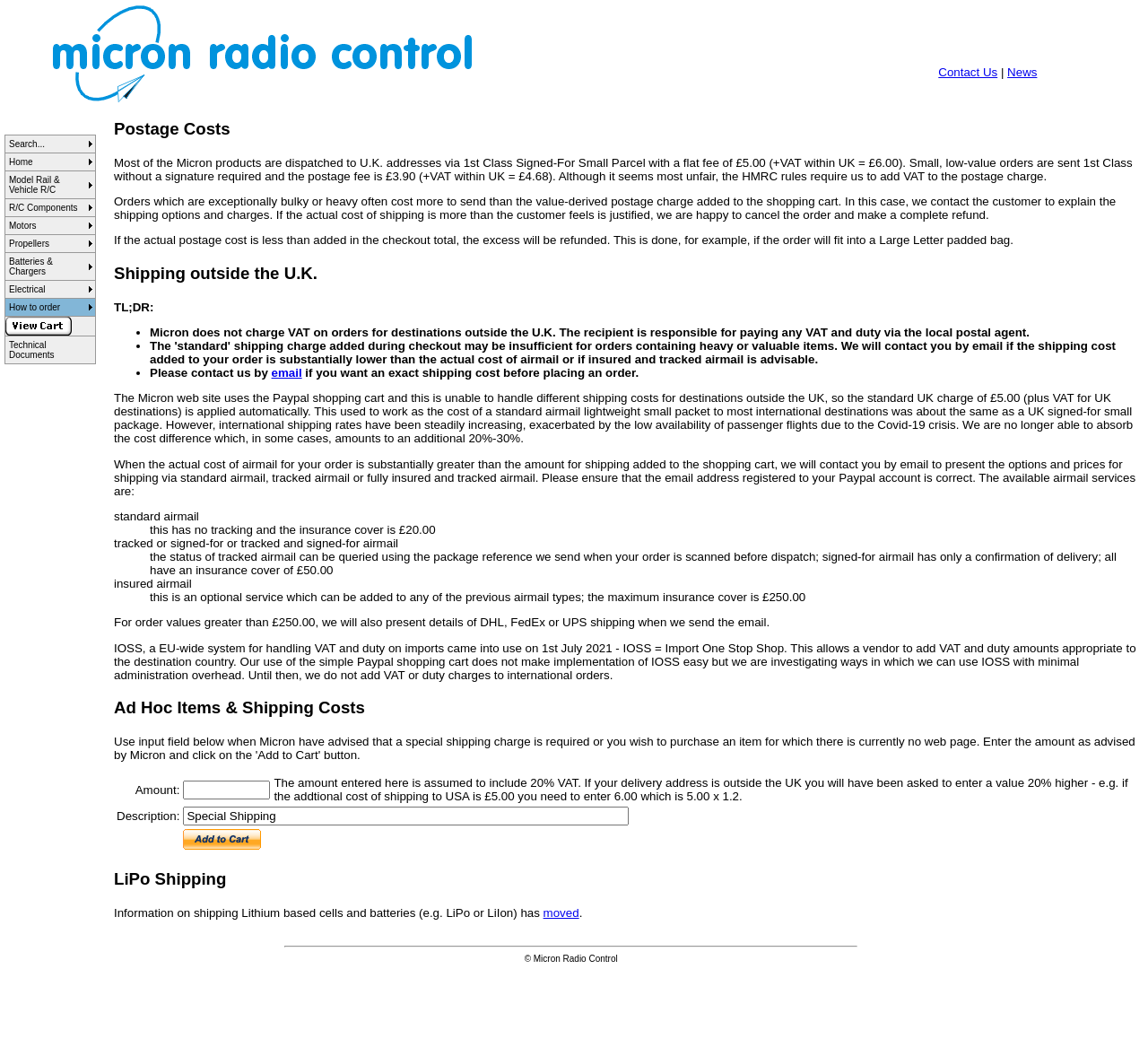Articulate a complete and detailed caption of the webpage elements.

The webpage is titled "Micron Radio Control : Postage Costs". At the top, there is a navigation bar with two sections. The left section contains a logo image and a link to "Contact Us", while the right section has links to "News" and "Contact Us" again. 

Below the navigation bar, there is a search bar with a "Search..." placeholder text and a magnifying glass icon. 

The main content of the webpage is a table with multiple rows, each containing a link to a different category, such as "Home", "Model Rail & Vehicle R/C", "R/C Components", "Motors", "Propellers", and "Batteries & Chargers". Each category link is accompanied by a small image. The table takes up most of the webpage's content area.